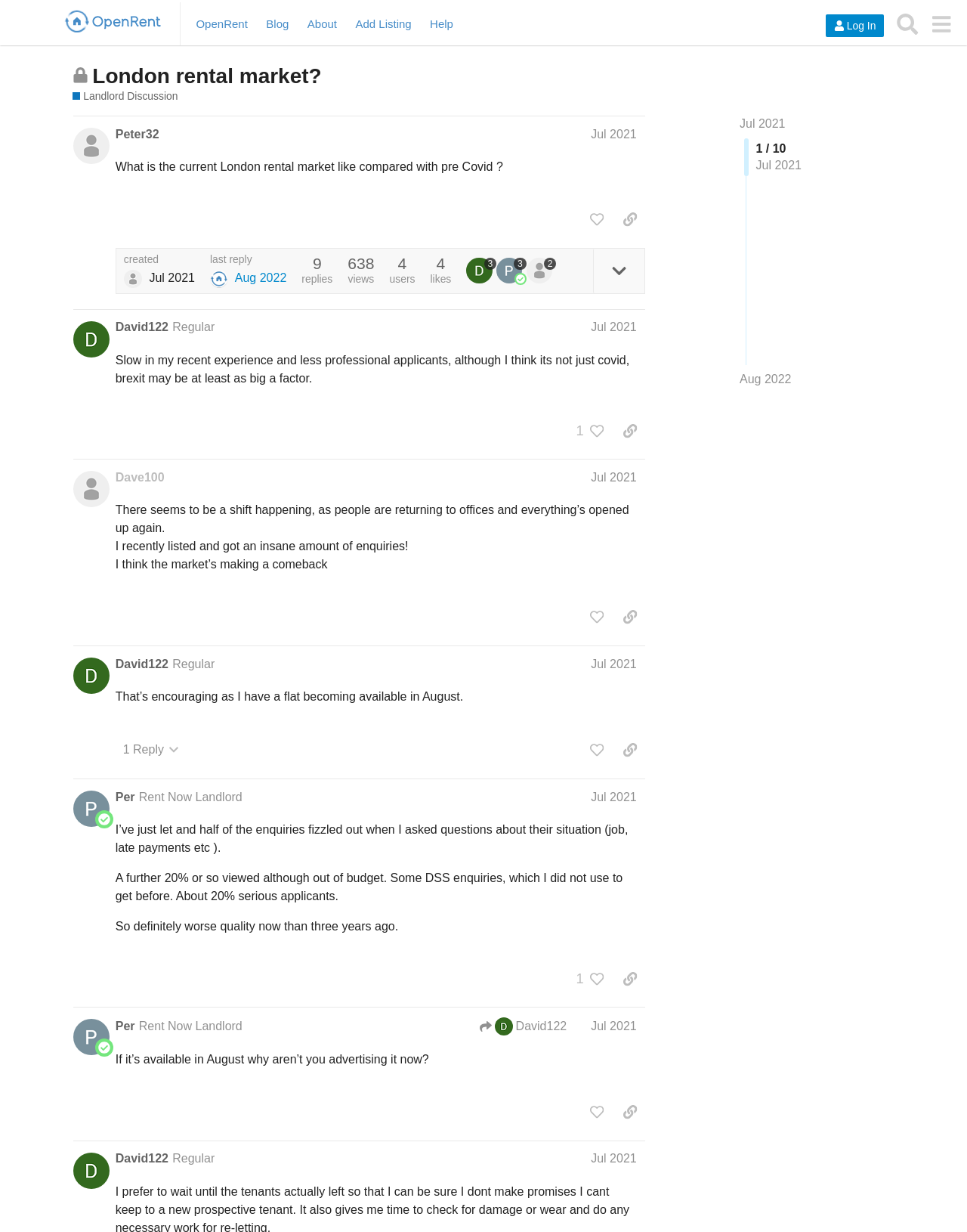Pinpoint the bounding box coordinates of the clickable element to carry out the following instruction: "Search for a topic."

[0.921, 0.006, 0.956, 0.034]